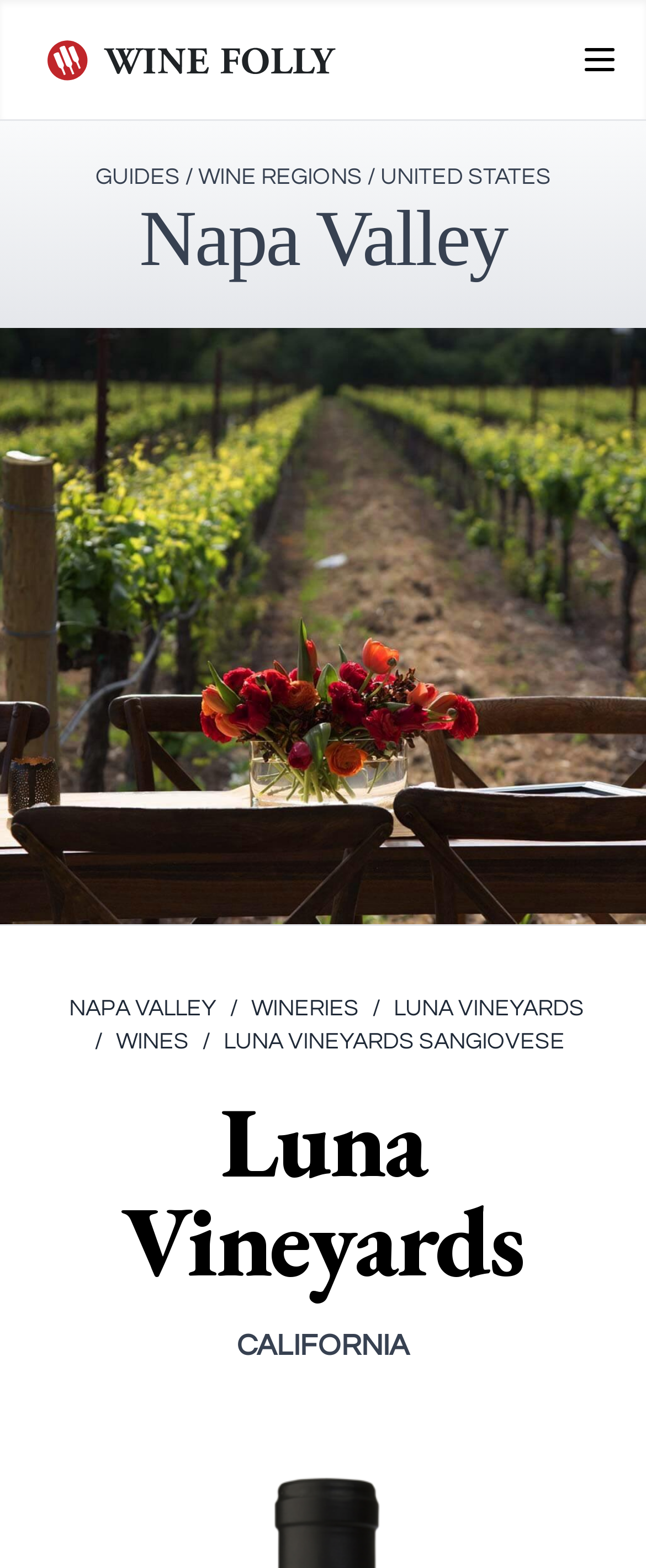Please identify the bounding box coordinates of the clickable area that will allow you to execute the instruction: "Go to GUIDES".

[0.147, 0.106, 0.278, 0.12]